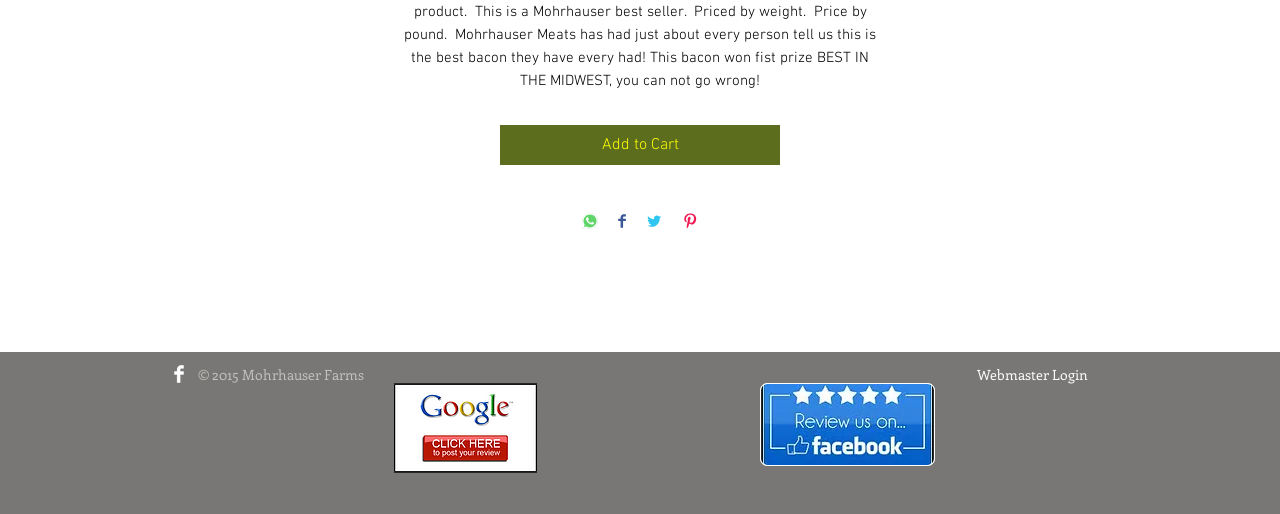What social media platforms can be shared on?
Respond with a short answer, either a single word or a phrase, based on the image.

Facebook, WhatsApp, Twitter, Pinterest